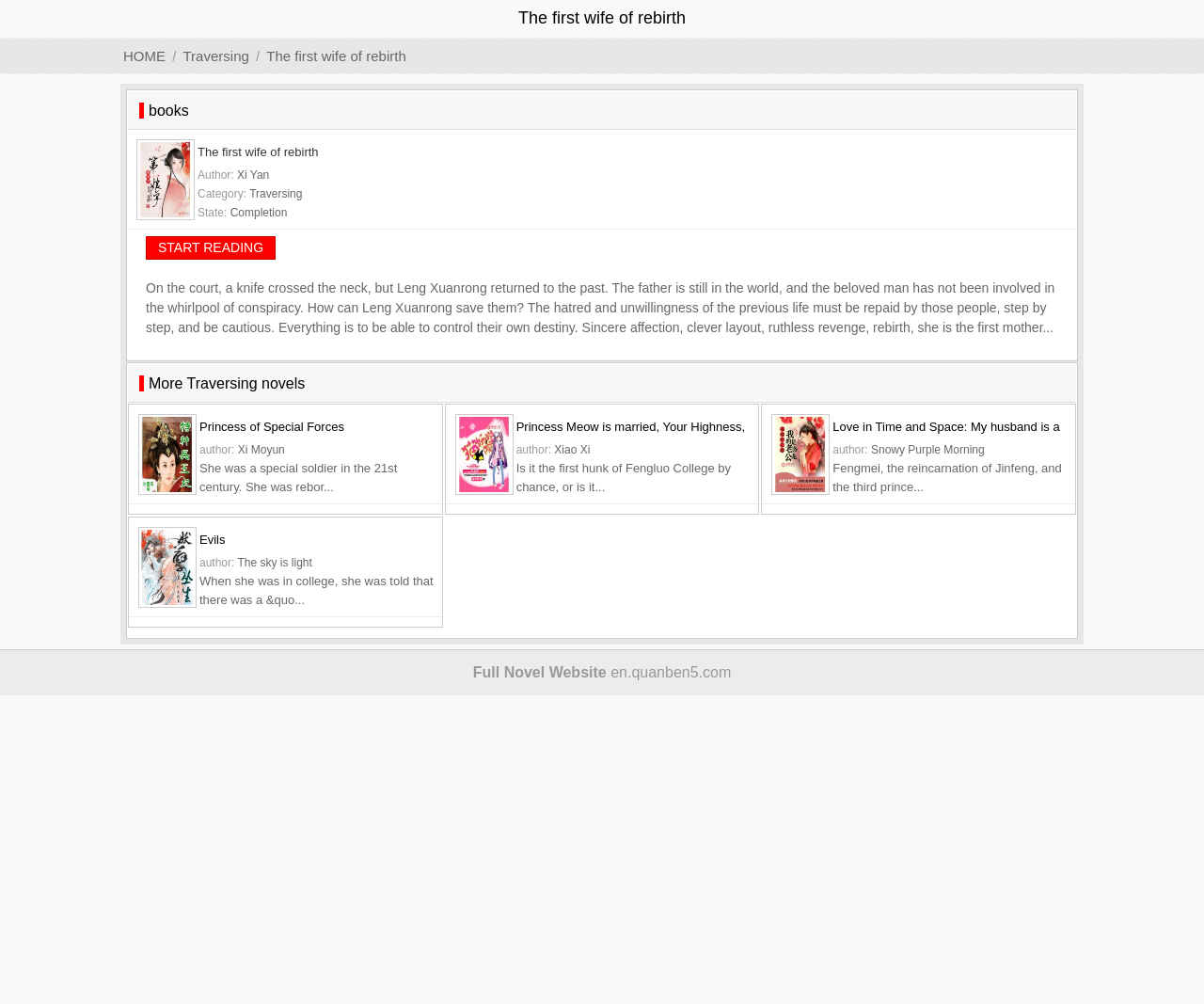Please find the bounding box coordinates of the section that needs to be clicked to achieve this instruction: "Click on the image".

None